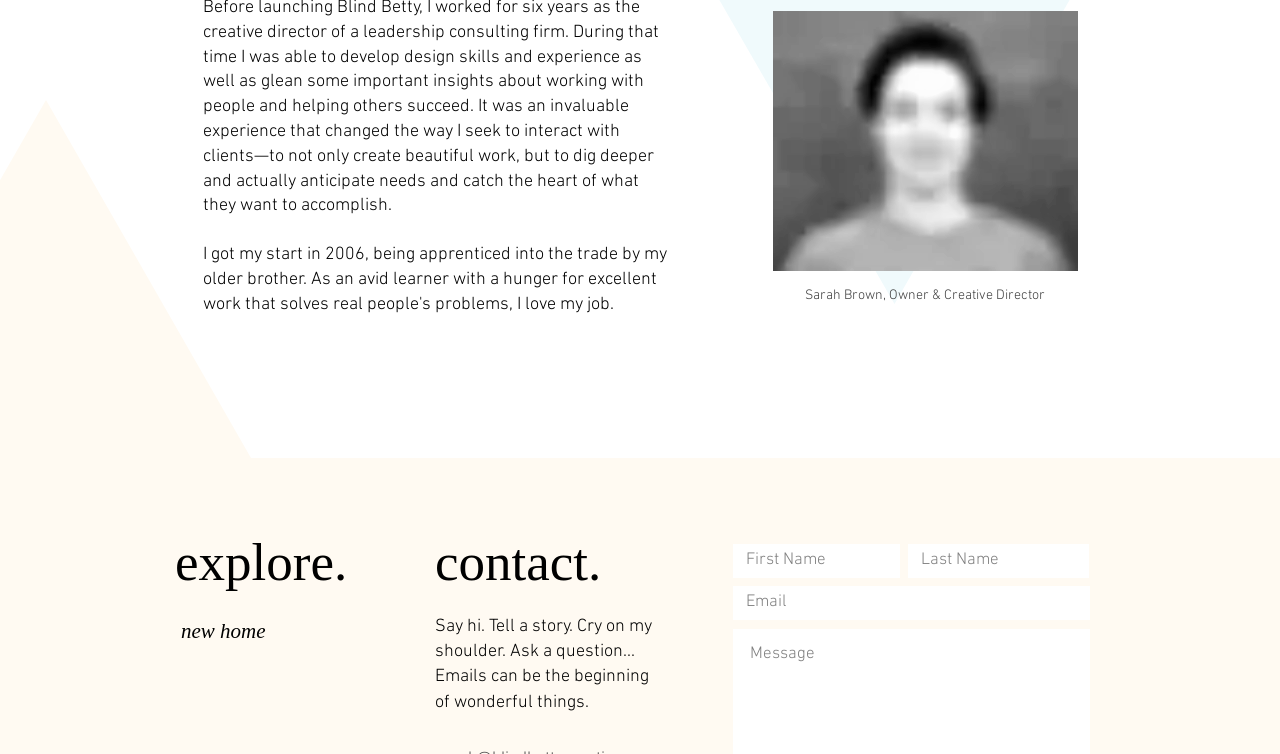Based on the description "aria-label="Last Name" name="last-name" placeholder="Last Name"", find the bounding box of the specified UI element.

[0.709, 0.721, 0.851, 0.767]